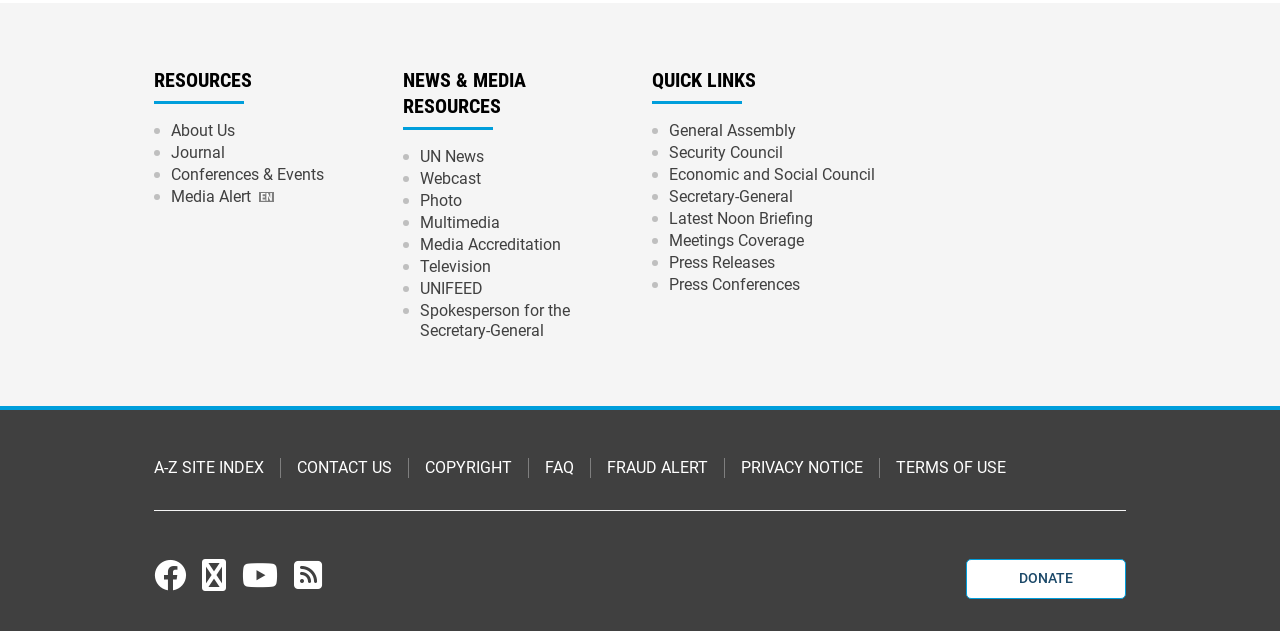Kindly provide the bounding box coordinates of the section you need to click on to fulfill the given instruction: "Click on About Us".

[0.133, 0.19, 0.184, 0.225]